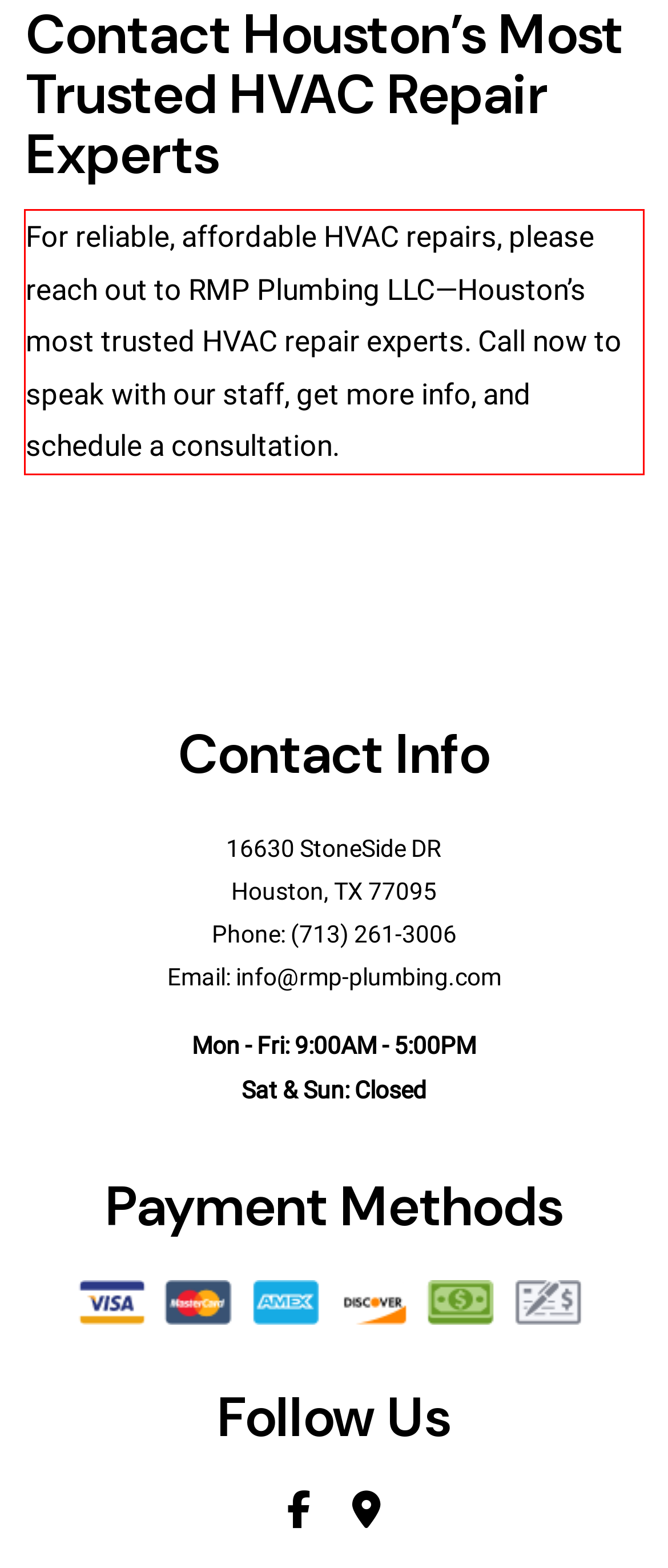Given a screenshot of a webpage containing a red rectangle bounding box, extract and provide the text content found within the red bounding box.

For reliable, affordable HVAC repairs, please reach out to RMP Plumbing LLC—Houston’s most trusted HVAC repair experts. Call now to speak with our staff, get more info, and schedule a consultation.